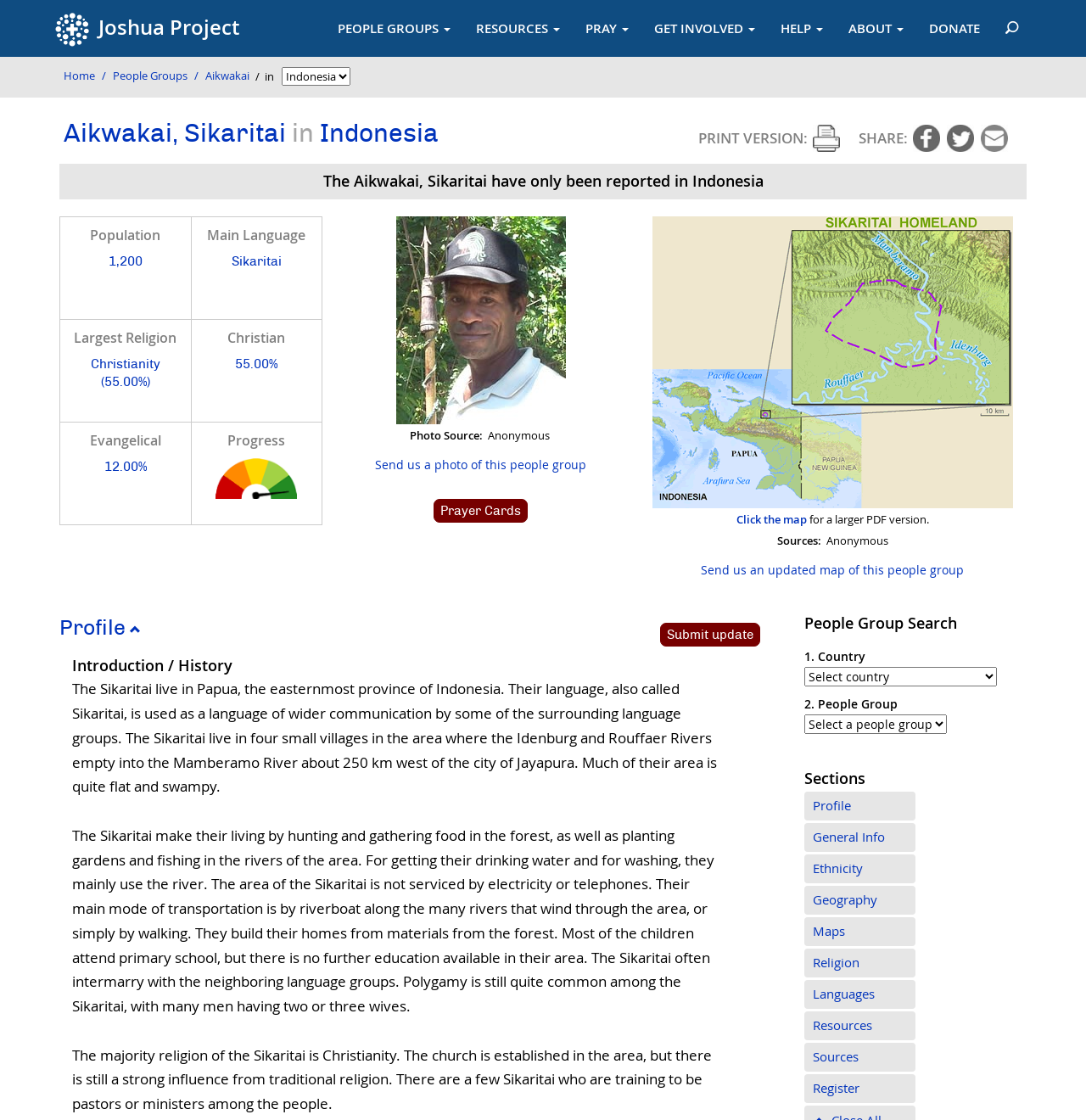What is the mode of transportation used by Sikaritai?
Respond with a short answer, either a single word or a phrase, based on the image.

Riverboat or walking